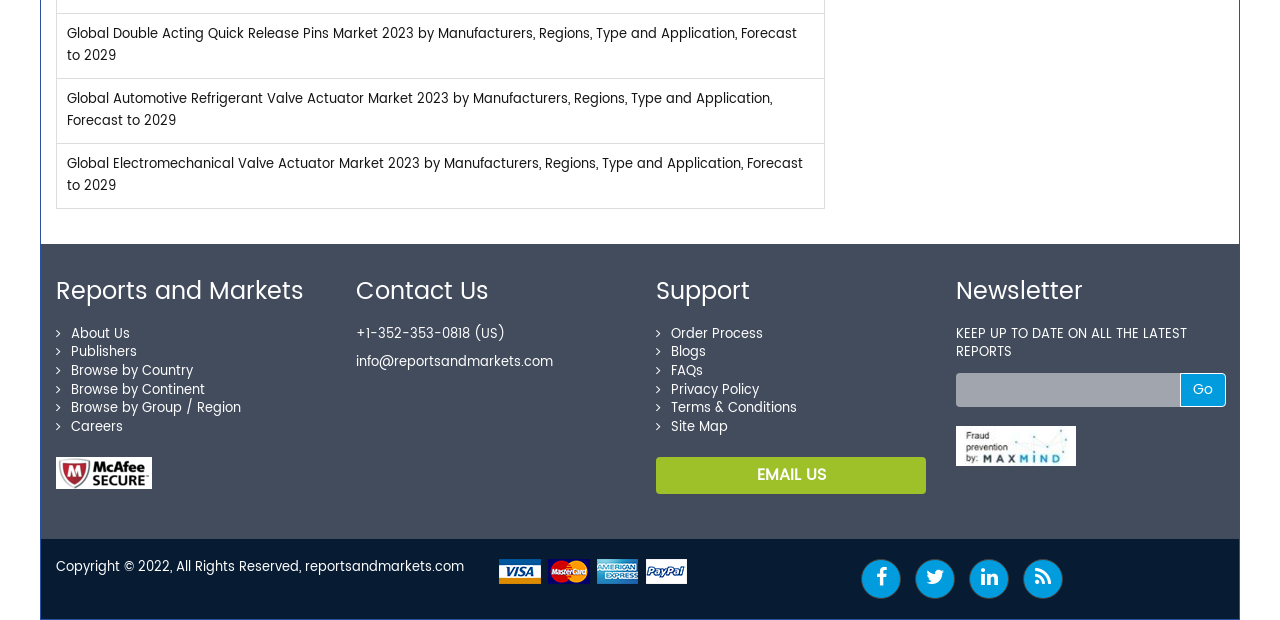Locate the bounding box coordinates of the element's region that should be clicked to carry out the following instruction: "Contact us via phone". The coordinates need to be four float numbers between 0 and 1, i.e., [left, top, right, bottom].

[0.278, 0.522, 0.395, 0.556]